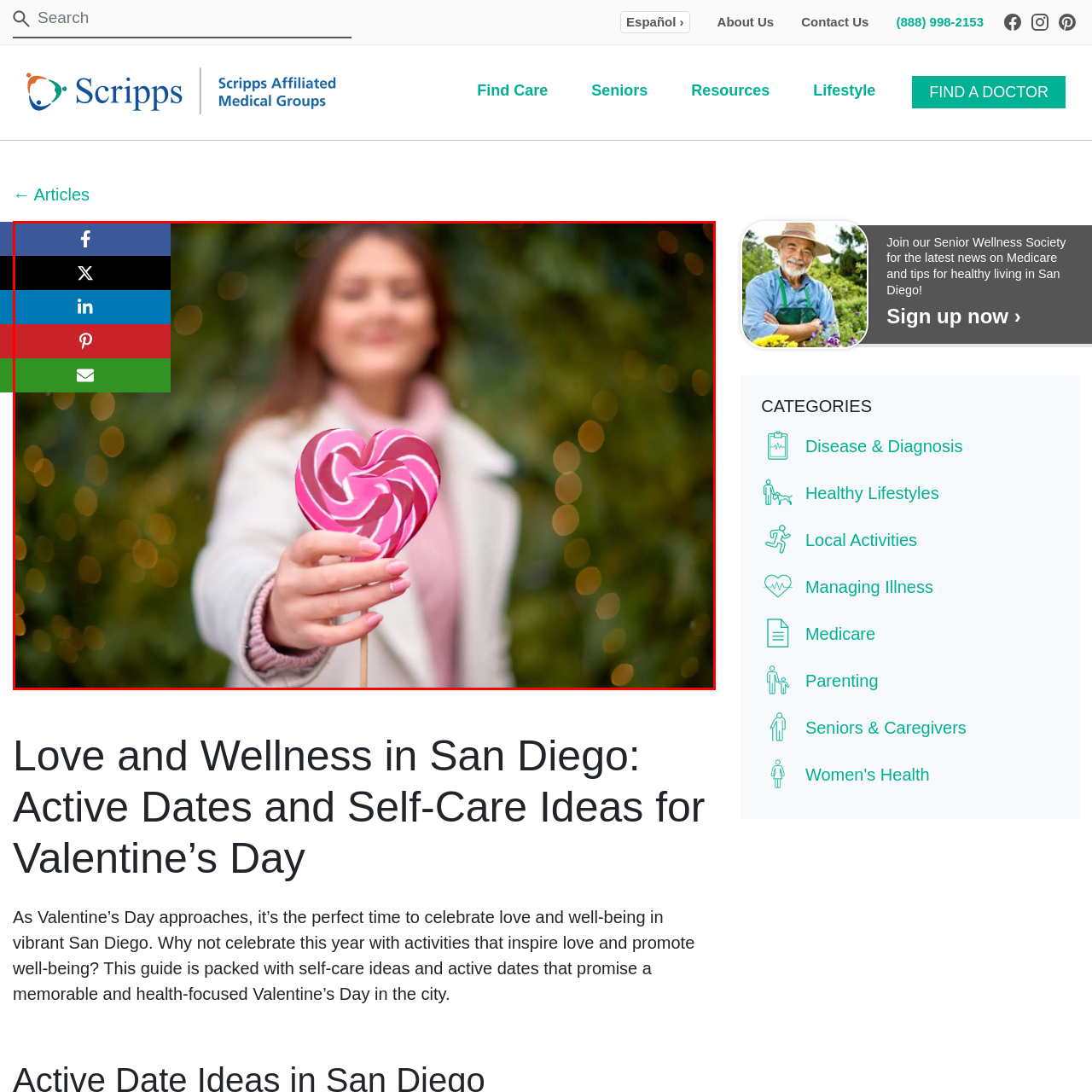Observe the image within the red boundary, What is the color of the woman's coat? Respond with a one-word or short phrase answer.

Soft white